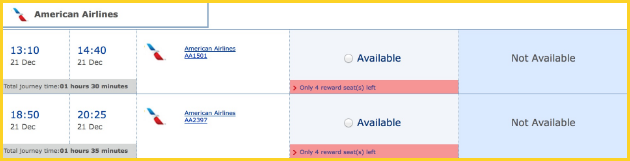Provide a thorough and detailed caption for the image.

The image displays flight options from American Airlines scheduled for December 21st. Two flights are listed: the first departs at 13:10 and arrives at 14:40, identified by flight number AA5101, and offers availability with only 4 reward seats left. The second flight departs later at 18:50, arriving at 20:25, labeled as flight AA7237, which also has available seats but indicates limited reward seat options. Both flights have a specified journey time of 1 hour and 30 minutes for the earlier flight, and 1 hour and 35 minutes for the later one. The interface illustrates the different availability statuses with contrasting visual markers, enhancing the user's ability to quickly assess flight options and rewards availability.